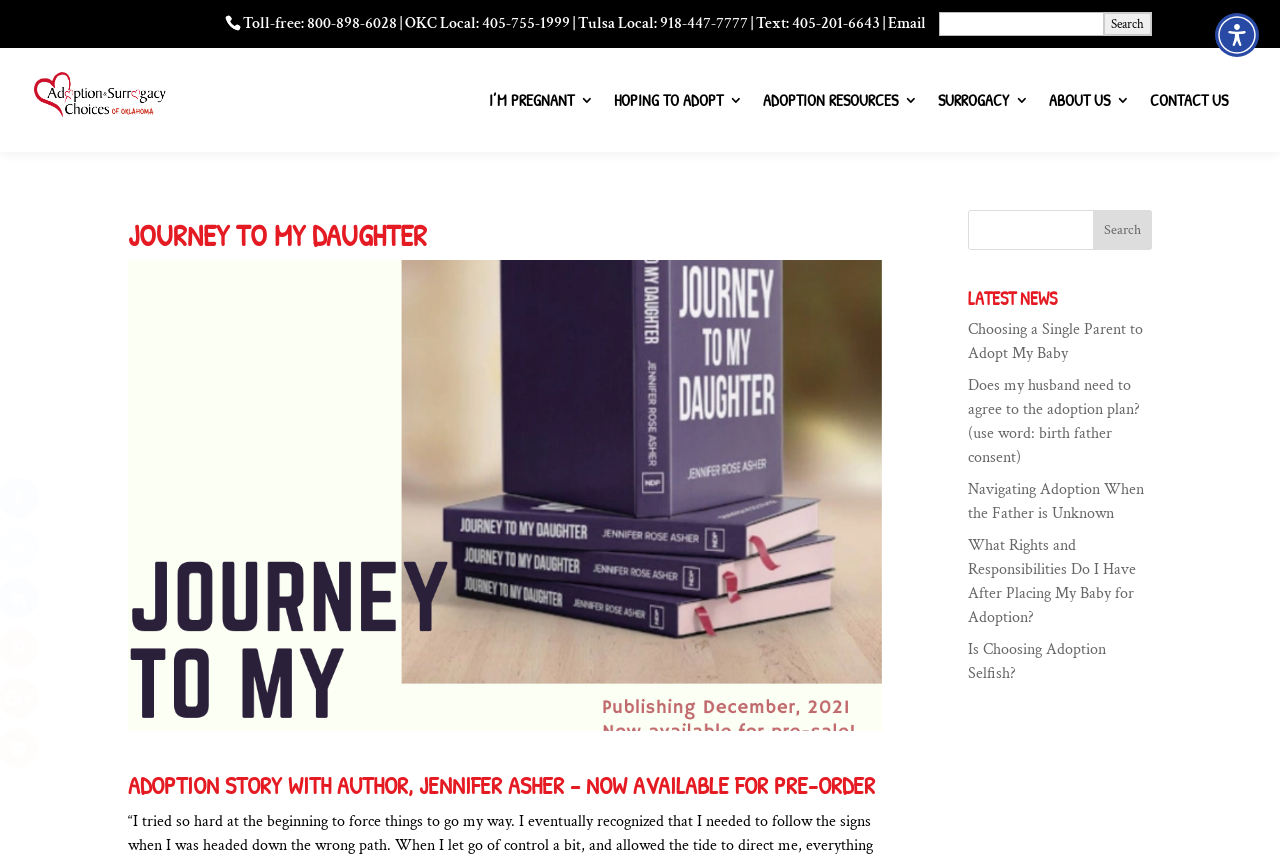Please determine the bounding box coordinates, formatted as (top-left x, top-left y, bottom-right x, bottom-right y), with all values as floating point numbers between 0 and 1. Identify the bounding box of the region described as: Email

[0.694, 0.015, 0.723, 0.039]